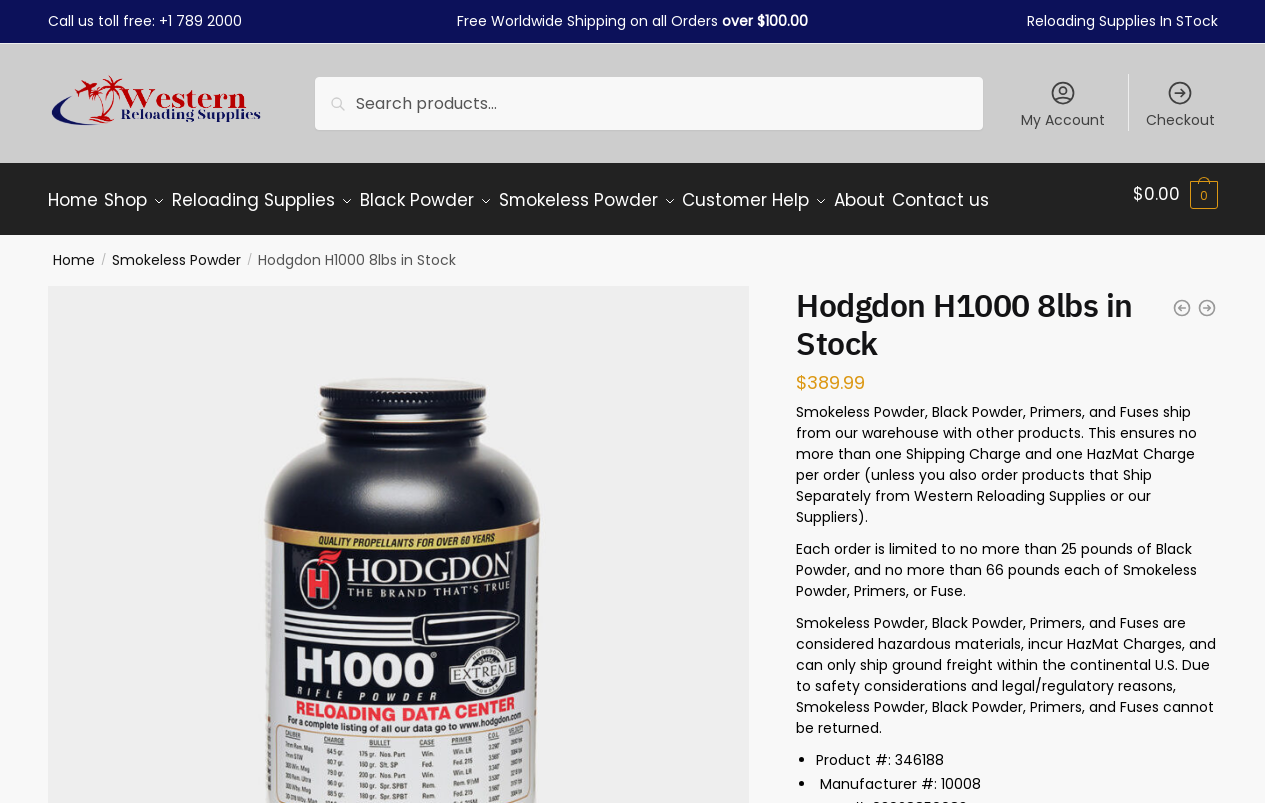Determine the bounding box coordinates for the area that needs to be clicked to fulfill this task: "View Smokeless Powder products". The coordinates must be given as four float numbers between 0 and 1, i.e., [left, top, right, bottom].

[0.41, 0.204, 0.554, 0.279]